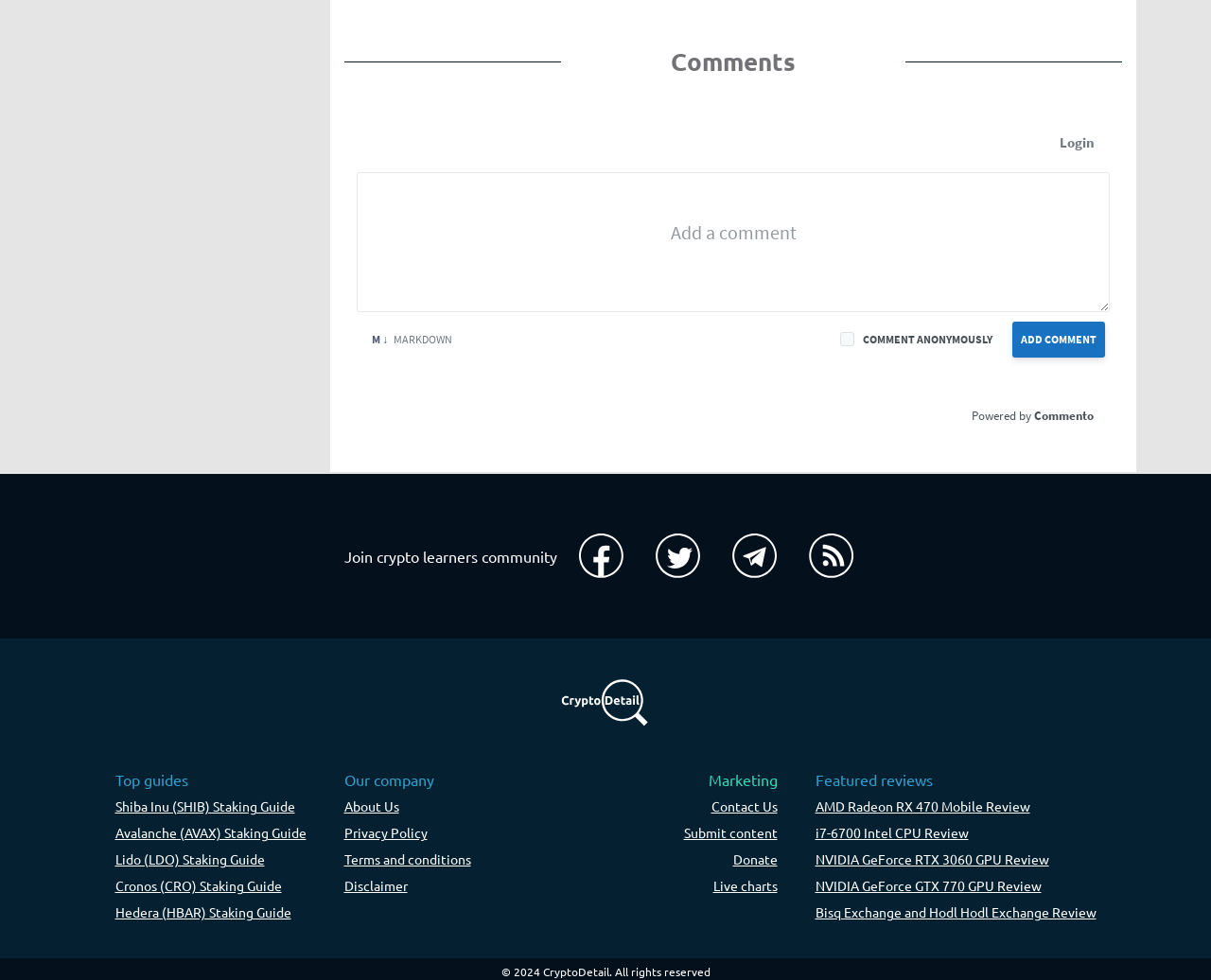Point out the bounding box coordinates of the section to click in order to follow this instruction: "Login".

[0.875, 0.136, 0.904, 0.154]